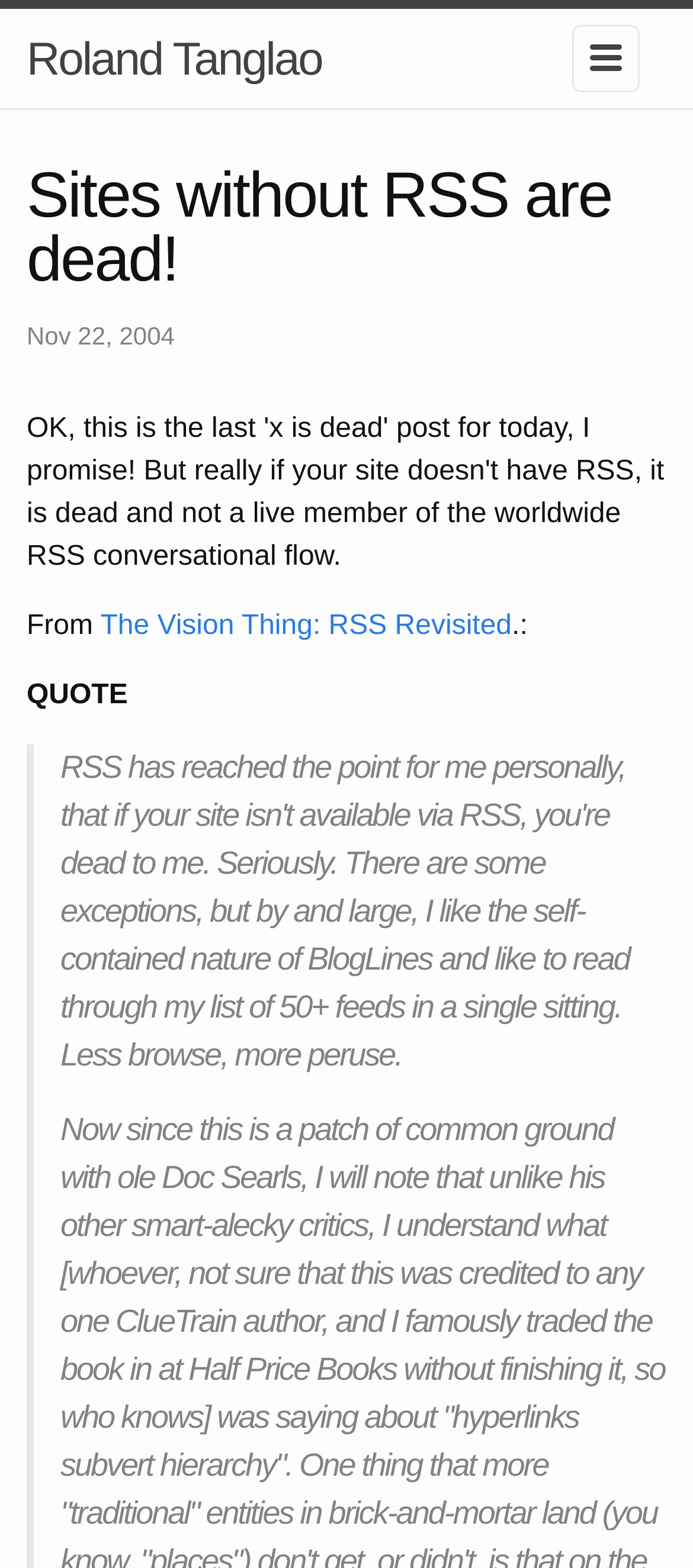Can you determine the main header of this webpage?

Sites without RSS are dead!